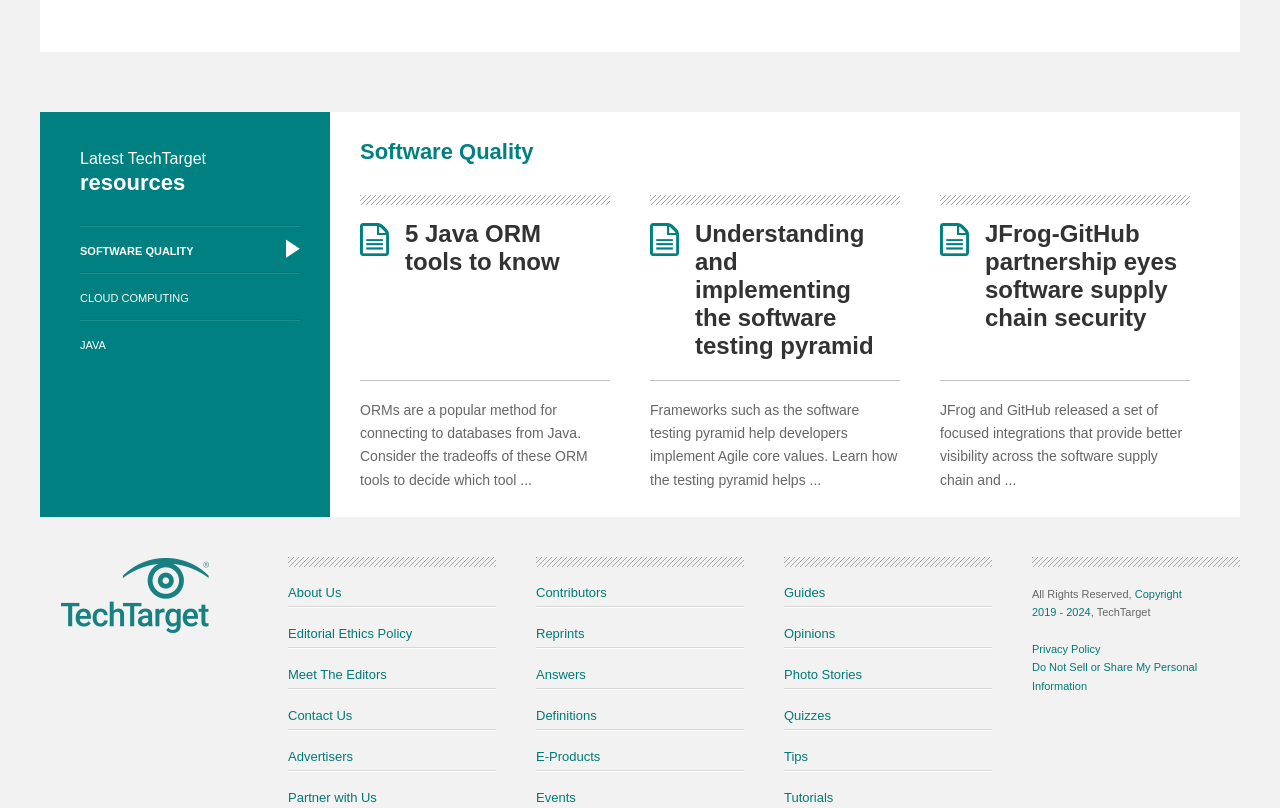Determine the bounding box coordinates of the clickable area required to perform the following instruction: "Learn more about 'Editorial Ethics Policy'". The coordinates should be represented as four float numbers between 0 and 1: [left, top, right, bottom].

[0.225, 0.428, 0.322, 0.447]